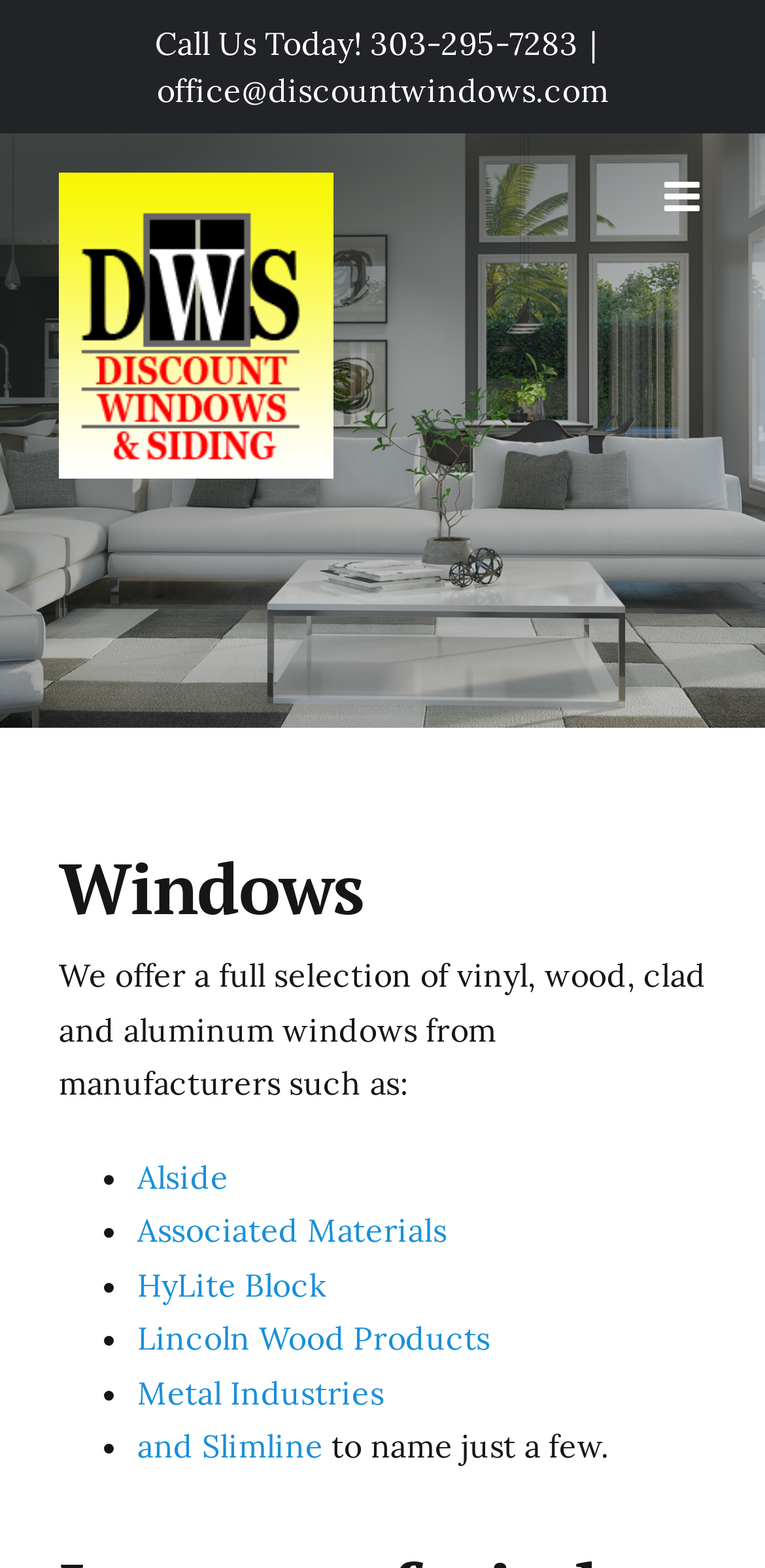What types of windows are offered?
Provide a well-explained and detailed answer to the question.

The types of windows offered are mentioned in a static text element that says 'We offer a full selection of vinyl, wood, clad and aluminum windows from manufacturers such as:'.